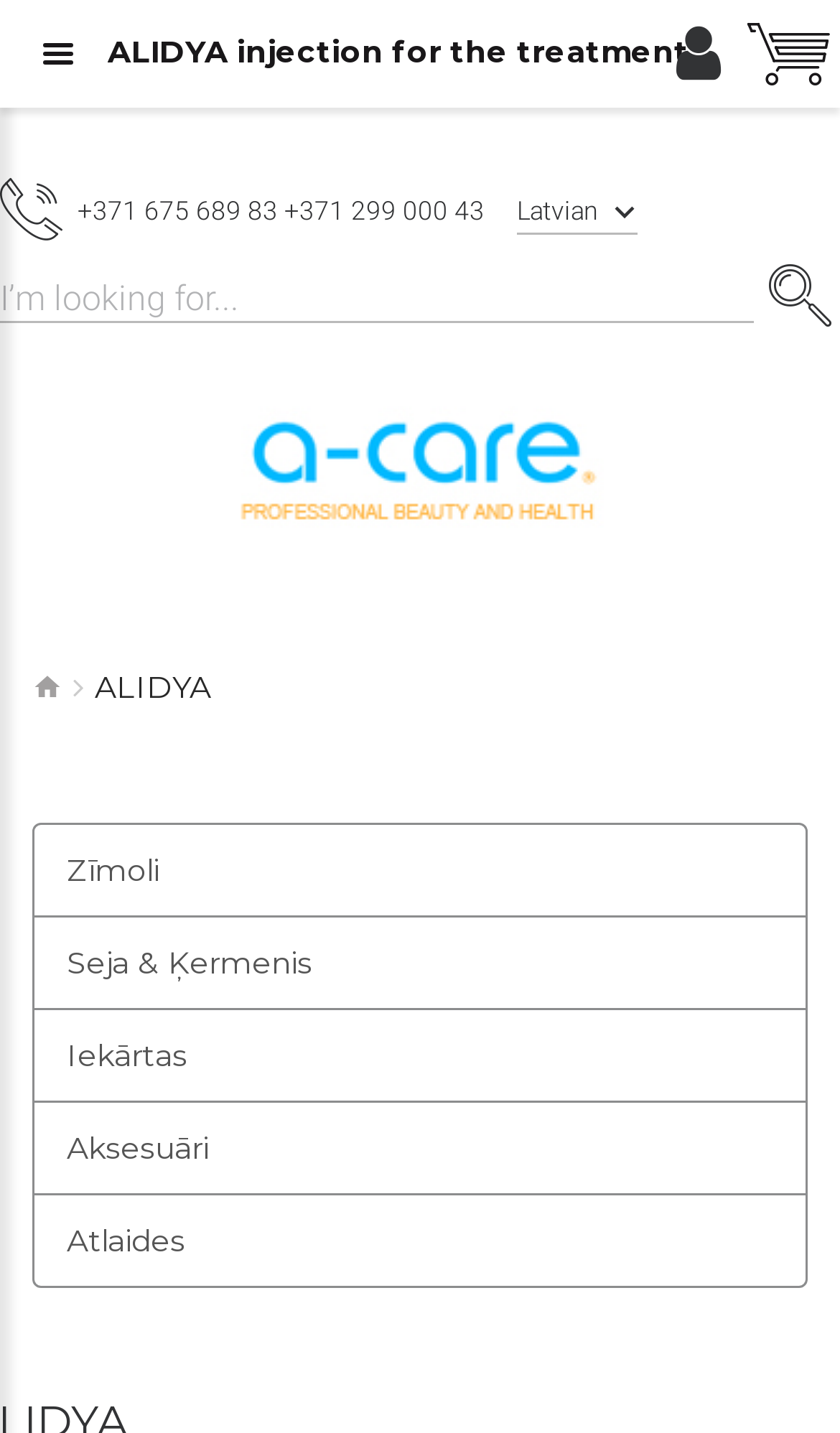What is the name of the website?
Please answer the question with as much detail as possible using the screenshot.

I found a heading element 'A-CARE.LV' located at [0.0, 0.26, 1.0, 0.397] which is likely to be the name of the website.